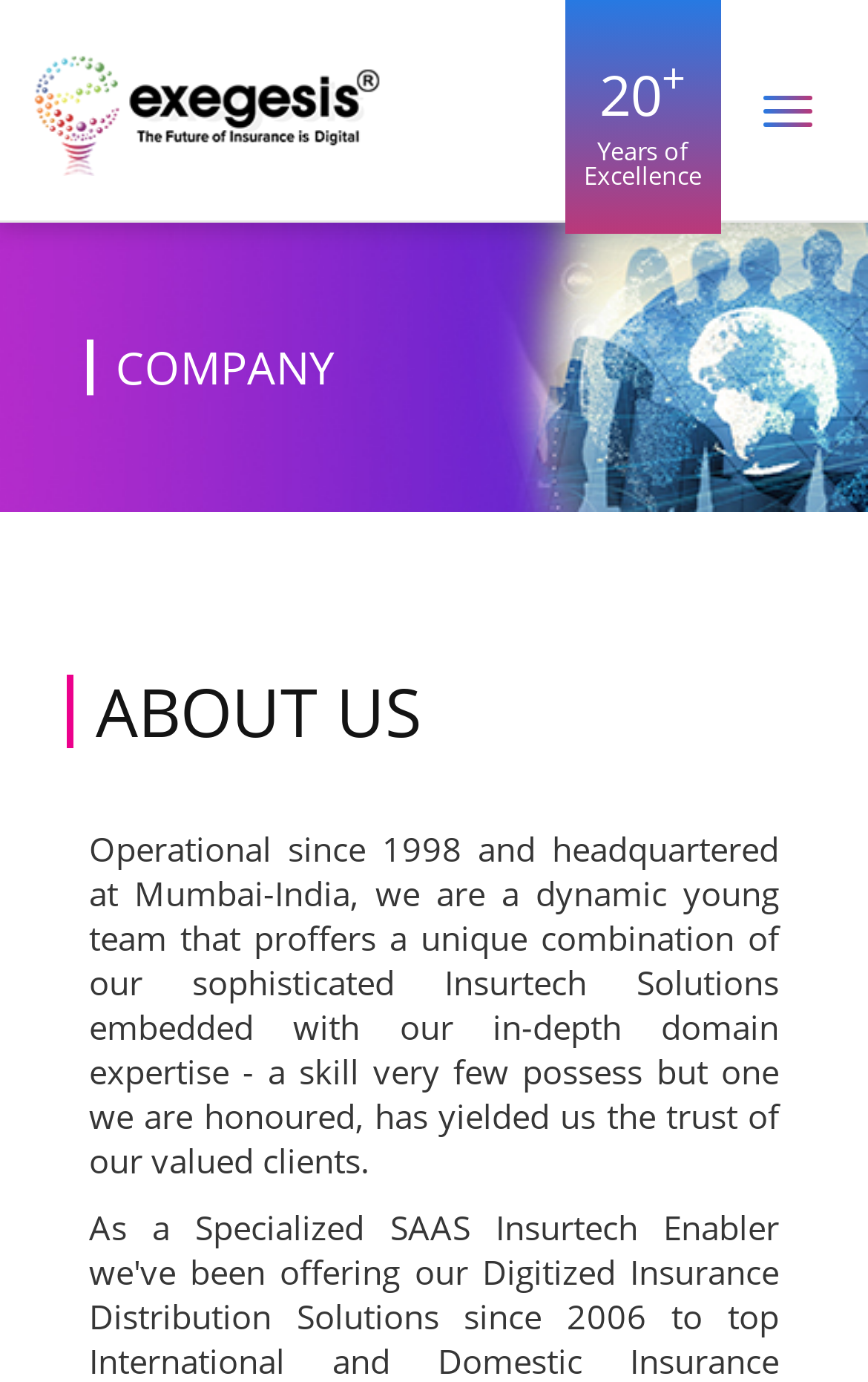Answer the question in a single word or phrase:
What is the company's team described as?

Dynamic young team